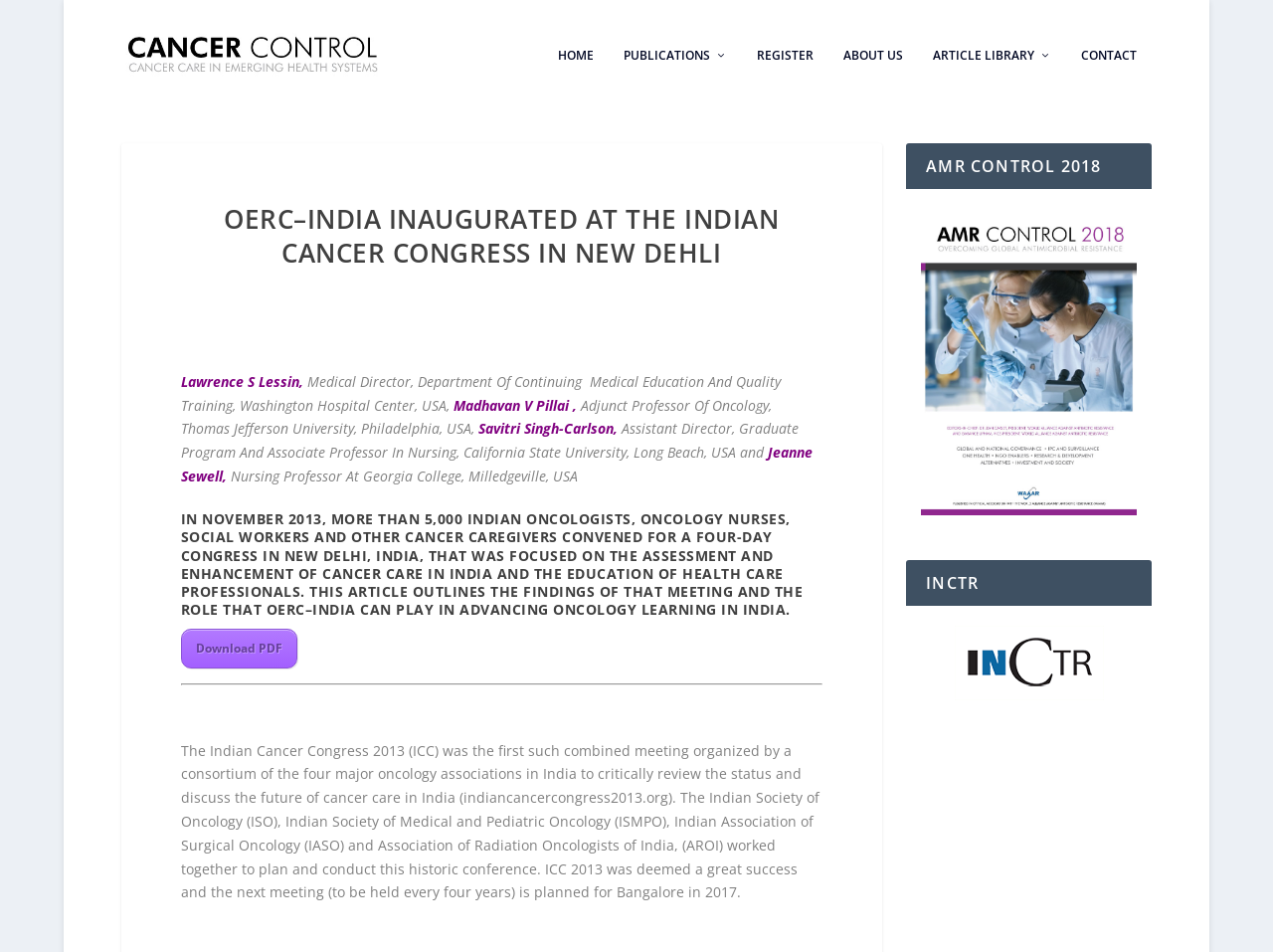What is the profession of Lawrence S Lessin?
Based on the image content, provide your answer in one word or a short phrase.

Medical Director